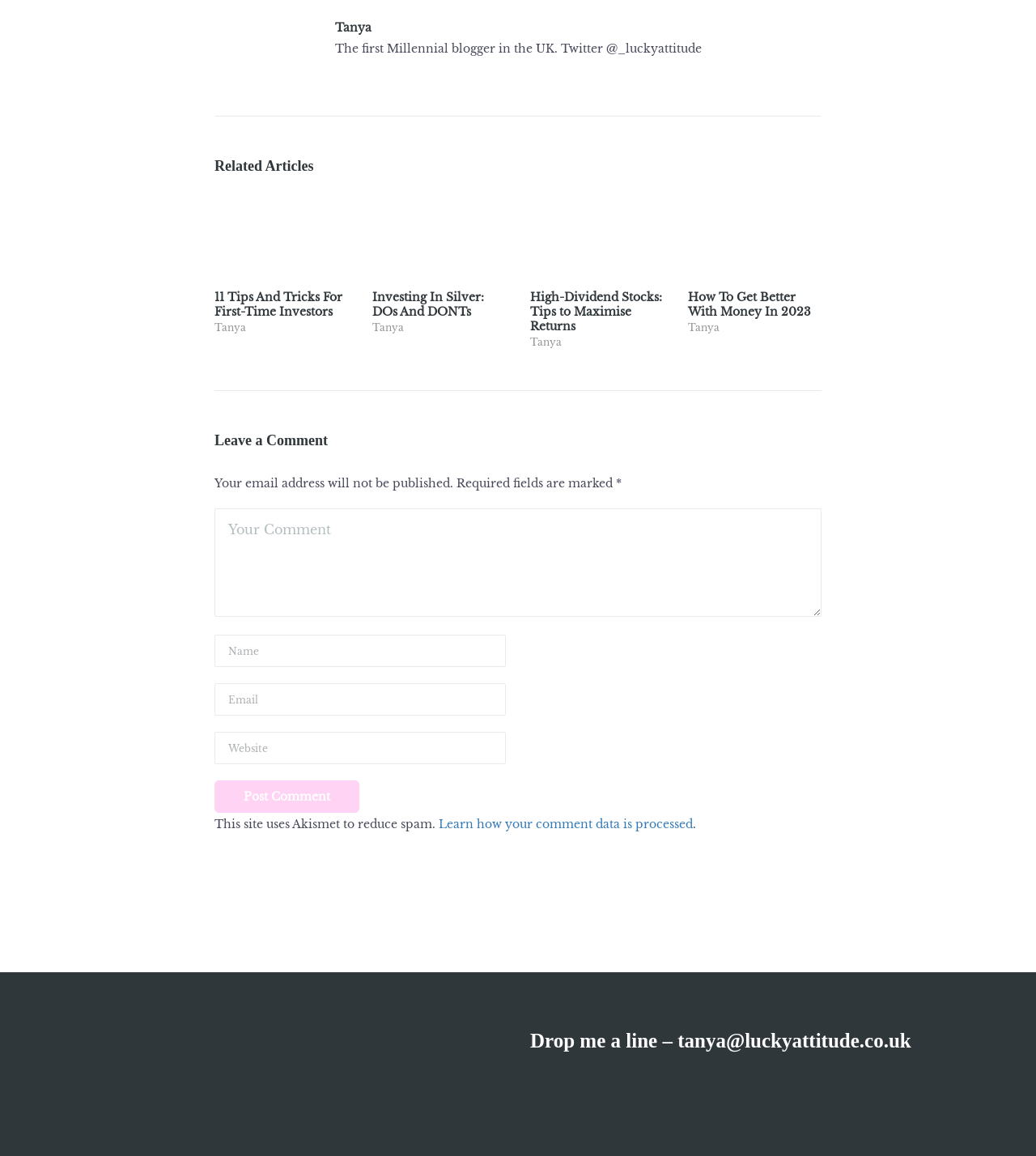Provide the bounding box coordinates of the HTML element this sentence describes: "name="url" placeholder="Website"". The bounding box coordinates consist of four float numbers between 0 and 1, i.e., [left, top, right, bottom].

[0.207, 0.633, 0.488, 0.661]